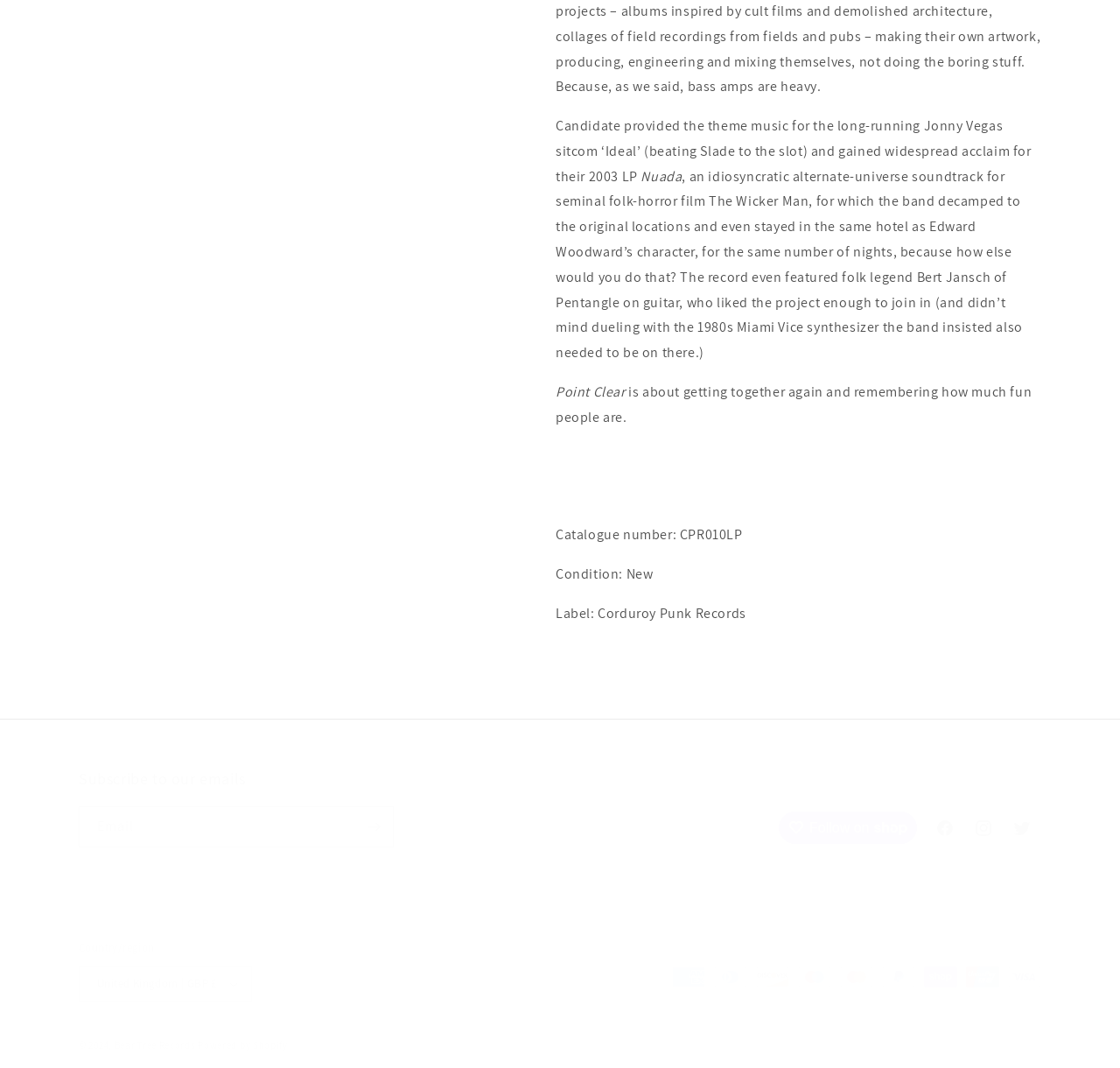Extract the bounding box coordinates for the HTML element that matches this description: "Twitter". The coordinates should be four float numbers between 0 and 1, i.e., [left, top, right, bottom].

[0.895, 0.757, 0.93, 0.793]